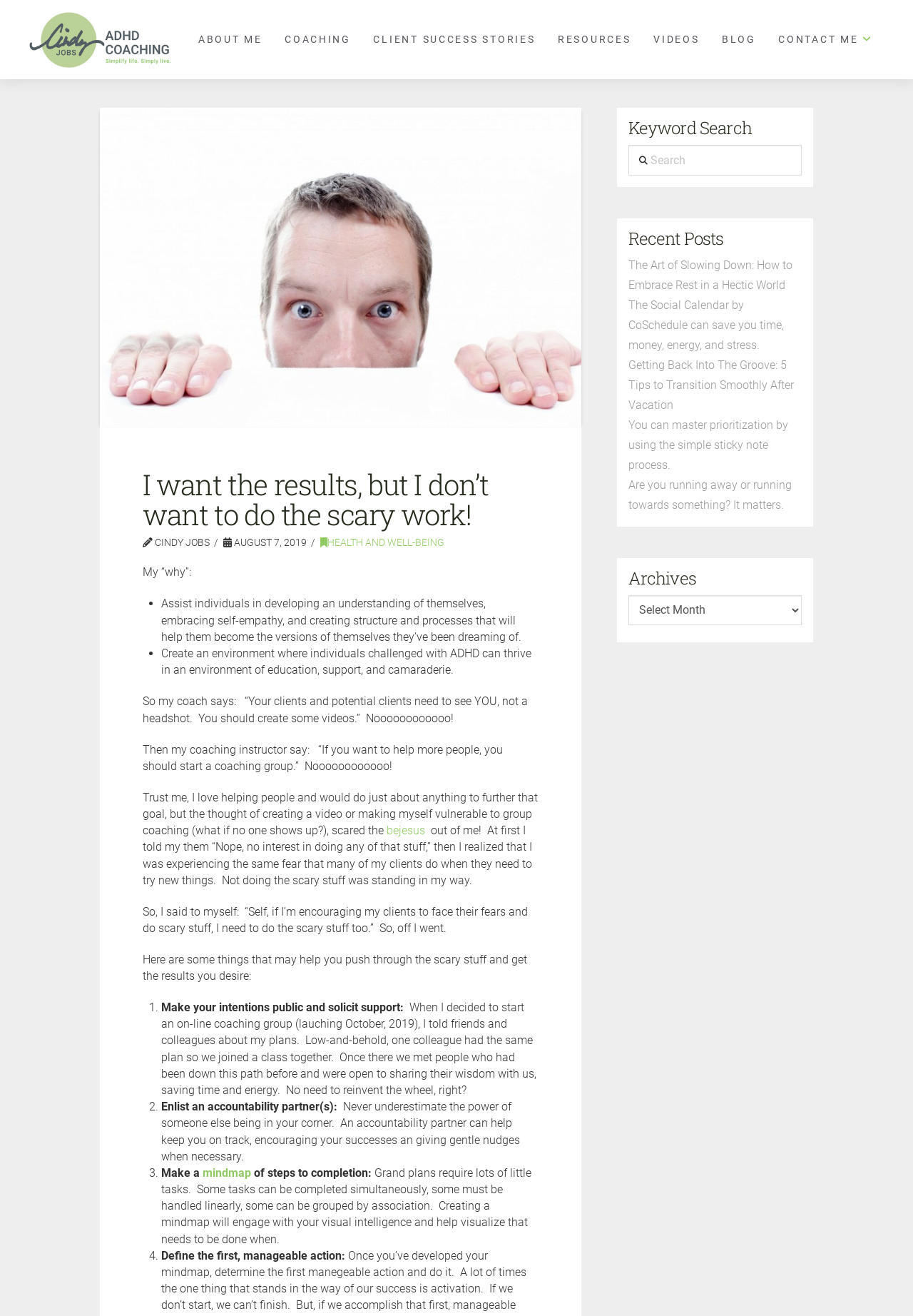Find the bounding box coordinates of the element to click in order to complete the given instruction: "Visit the About page."

None